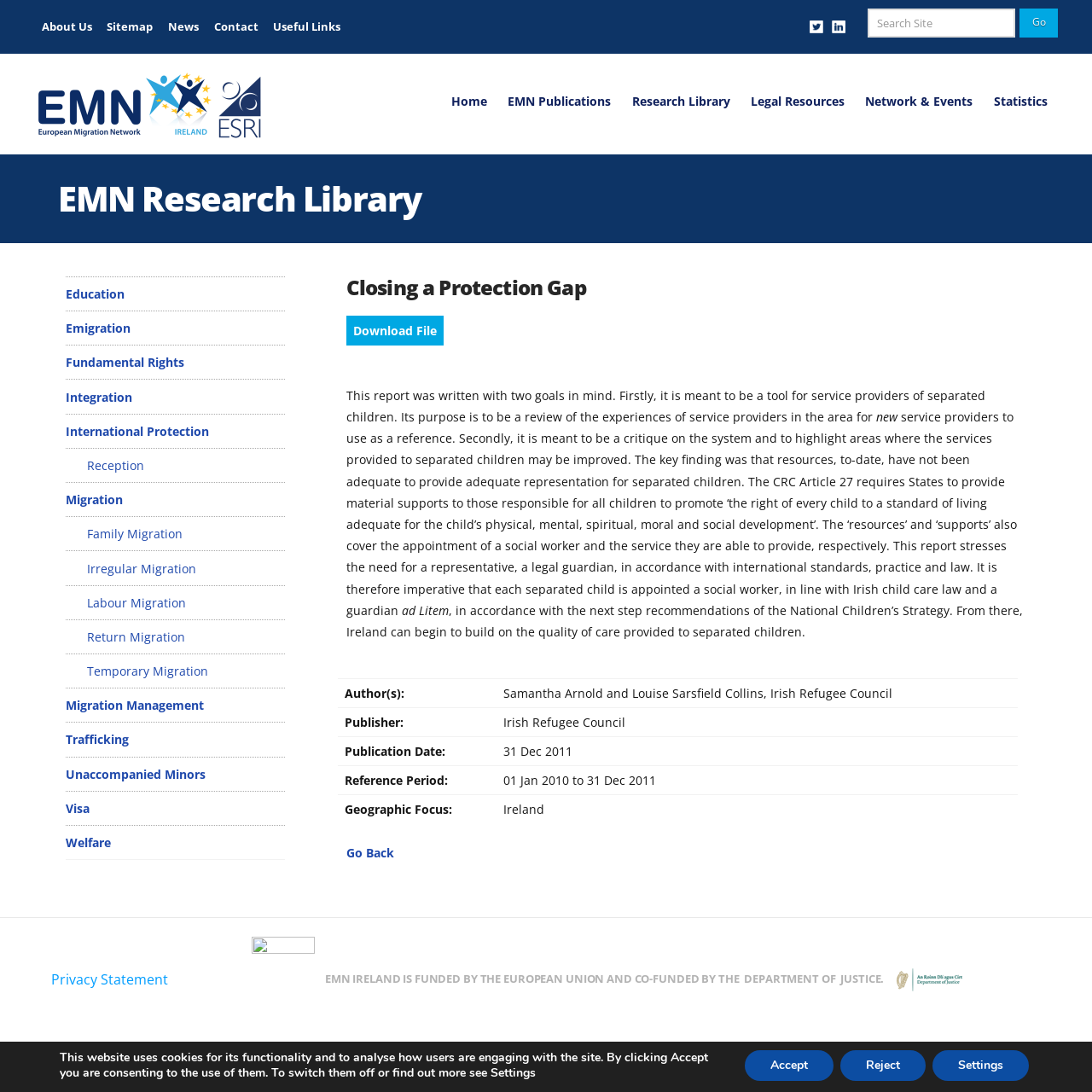What is the publication date of this report?
Give a single word or phrase answer based on the content of the image.

31 Dec 2011